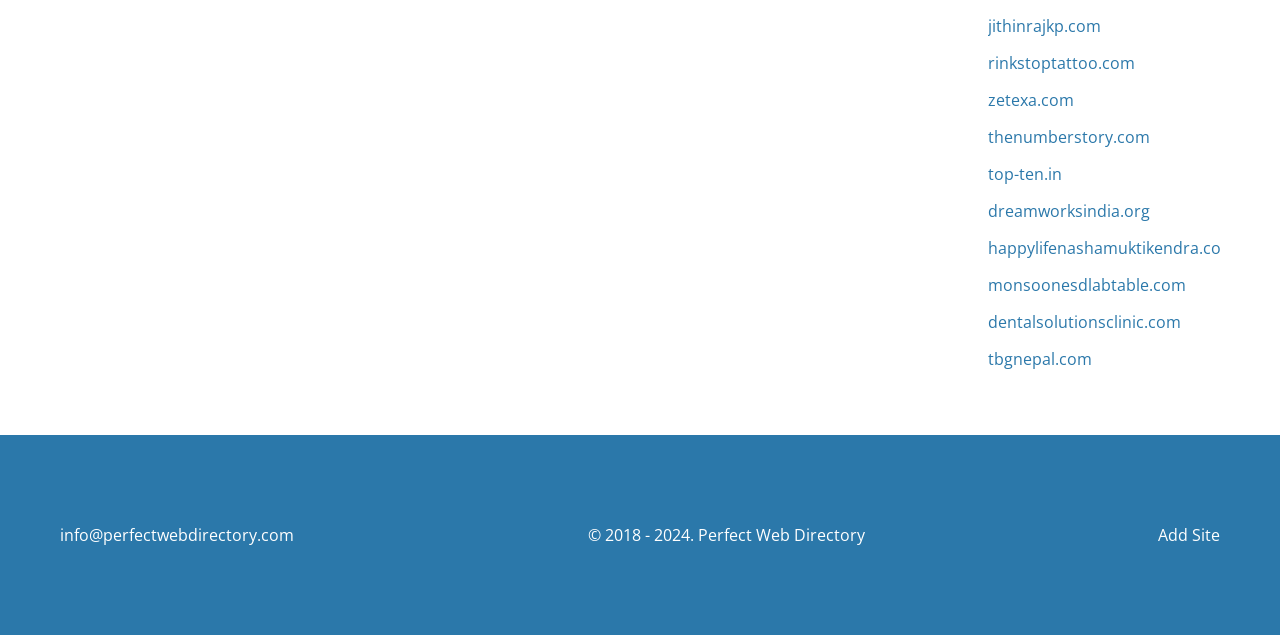Locate the bounding box of the UI element defined by this description: "Add Site". The coordinates should be given as four float numbers between 0 and 1, formatted as [left, top, right, bottom].

[0.905, 0.819, 0.953, 0.854]